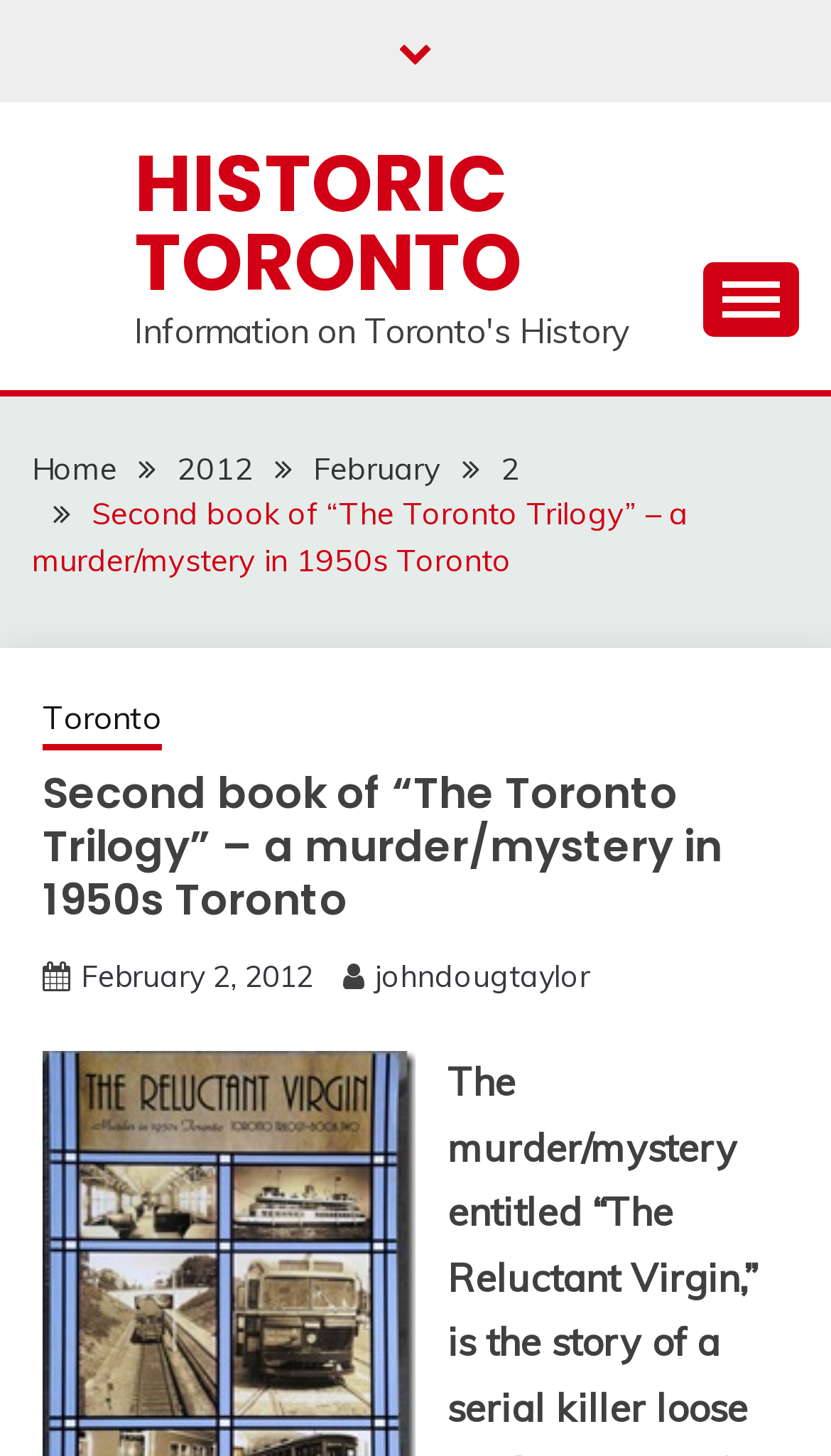What is the author's username mentioned on the webpage?
Based on the screenshot, answer the question with a single word or phrase.

johndougtaylor